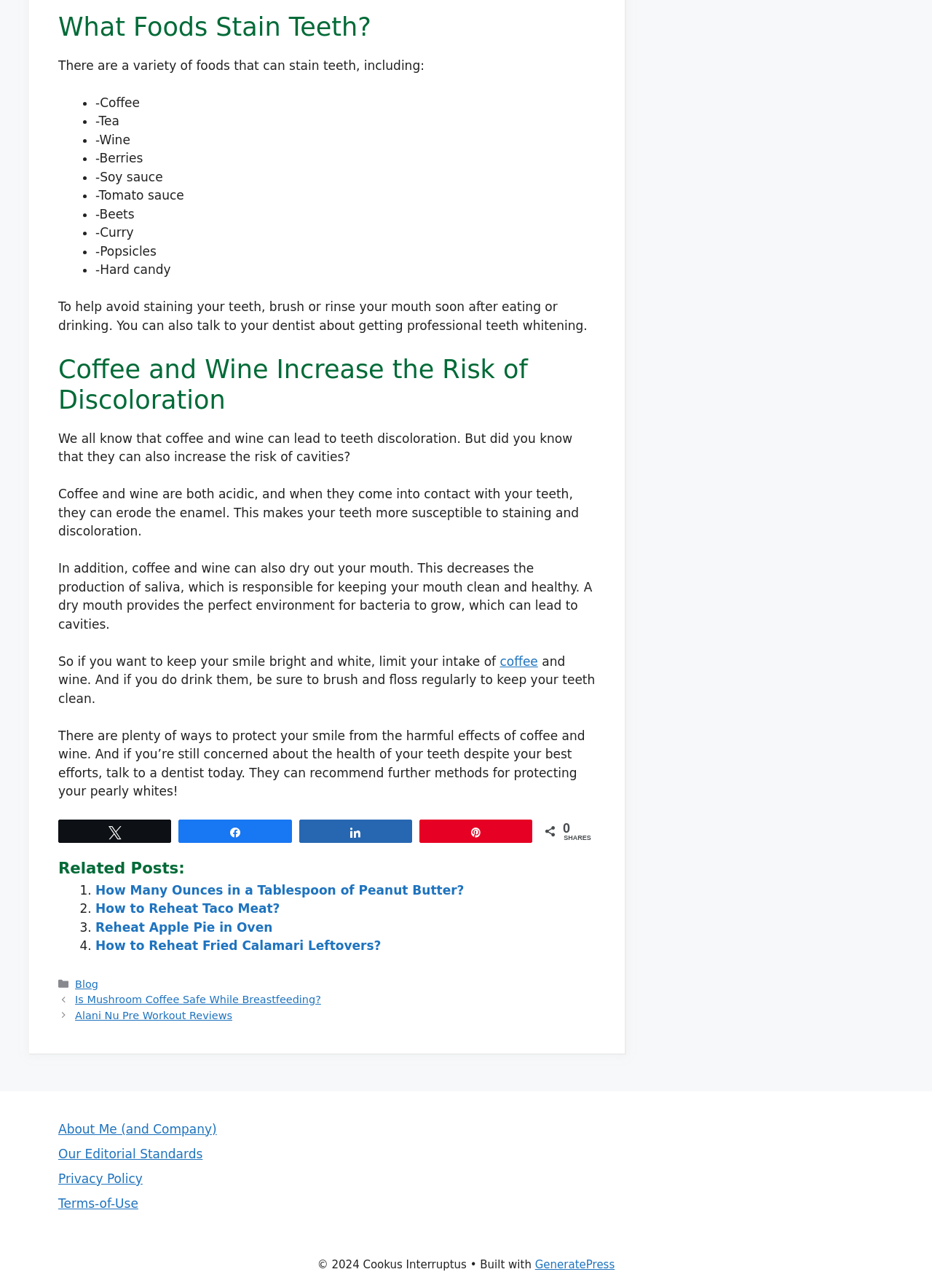Determine the bounding box coordinates of the area to click in order to meet this instruction: "Read 'How Many Ounces in a Tablespoon of Peanut Butter?'".

[0.102, 0.685, 0.498, 0.697]